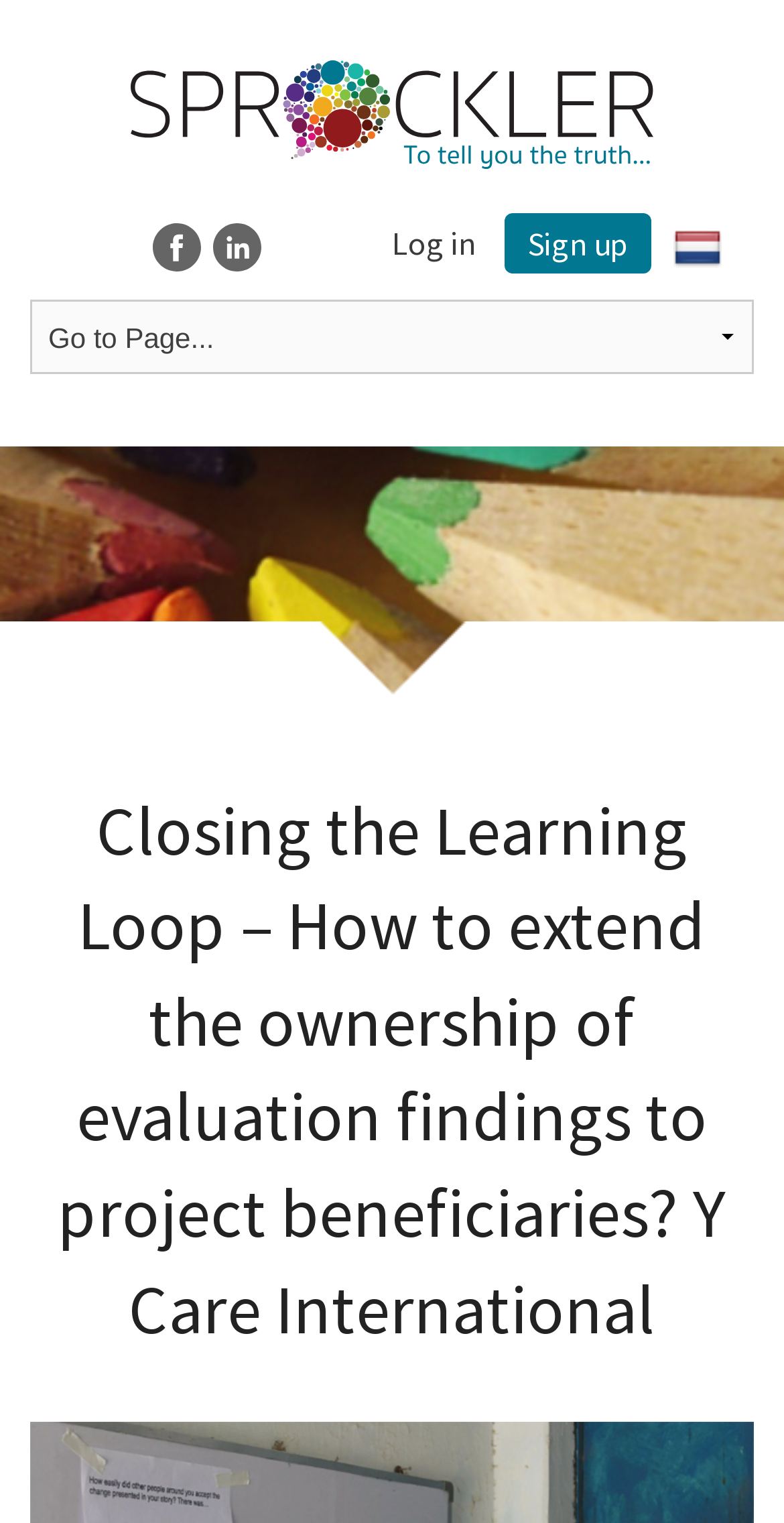Determine the webpage's heading and output its text content.

Closing the Learning Loop – How to extend the ownership of evaluation findings to project beneficiaries? Y Care International